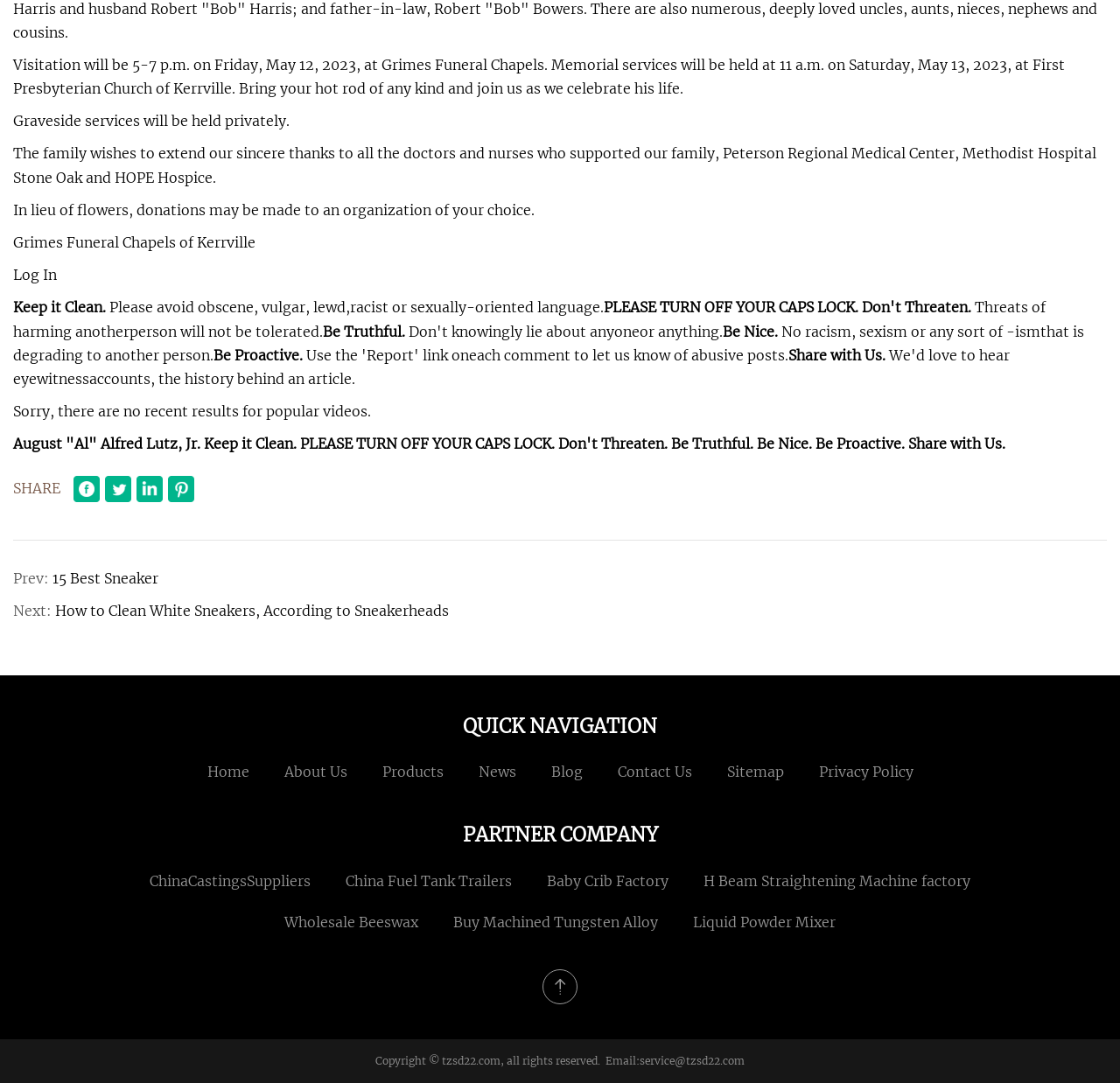Kindly provide the bounding box coordinates of the section you need to click on to fulfill the given instruction: "Check the 'Facebook' link".

[0.066, 0.439, 0.089, 0.464]